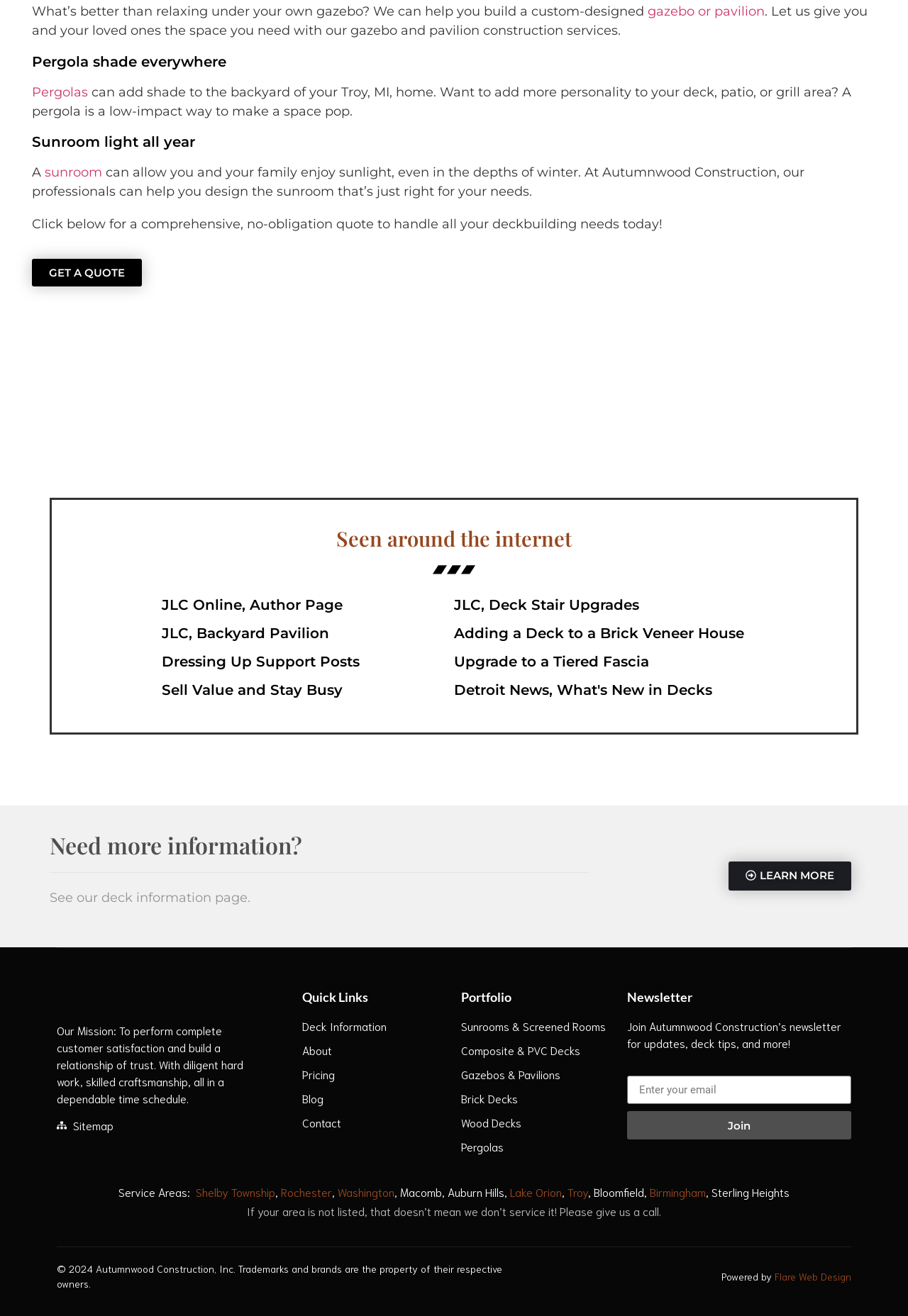Where is the company located?
Look at the image and answer the question using a single word or phrase.

Troy, MI